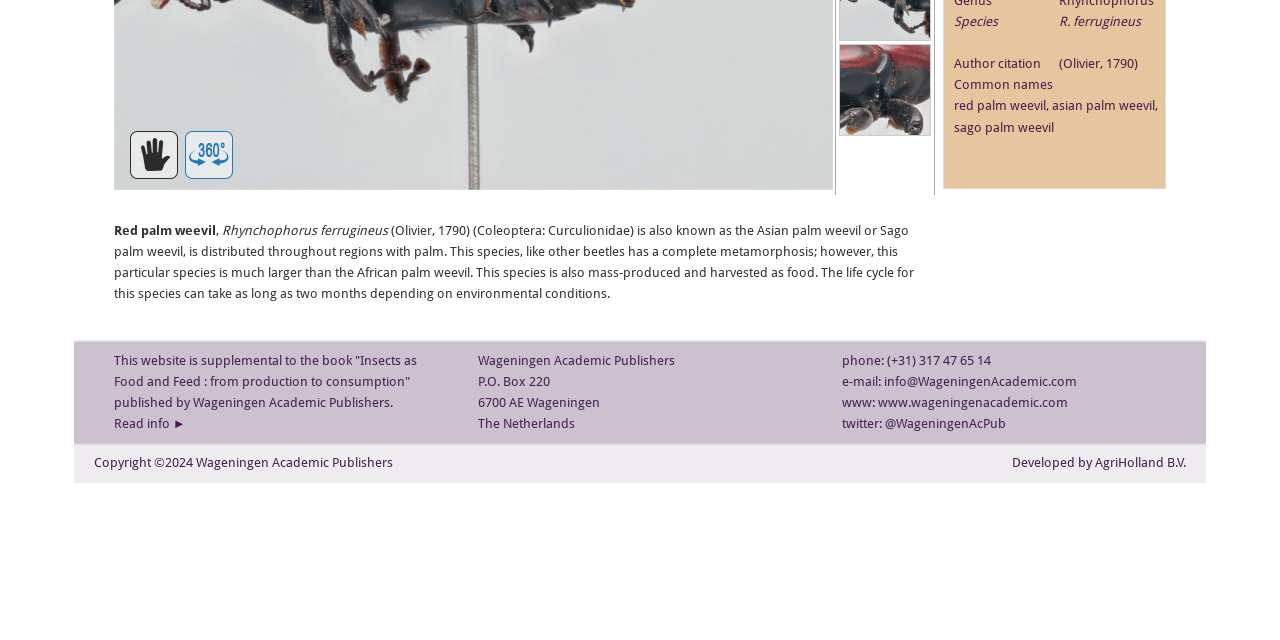Extract the bounding box coordinates for the HTML element that matches this description: "www.wageningenacademic.com". The coordinates should be four float numbers between 0 and 1, i.e., [left, top, right, bottom].

[0.686, 0.618, 0.834, 0.641]